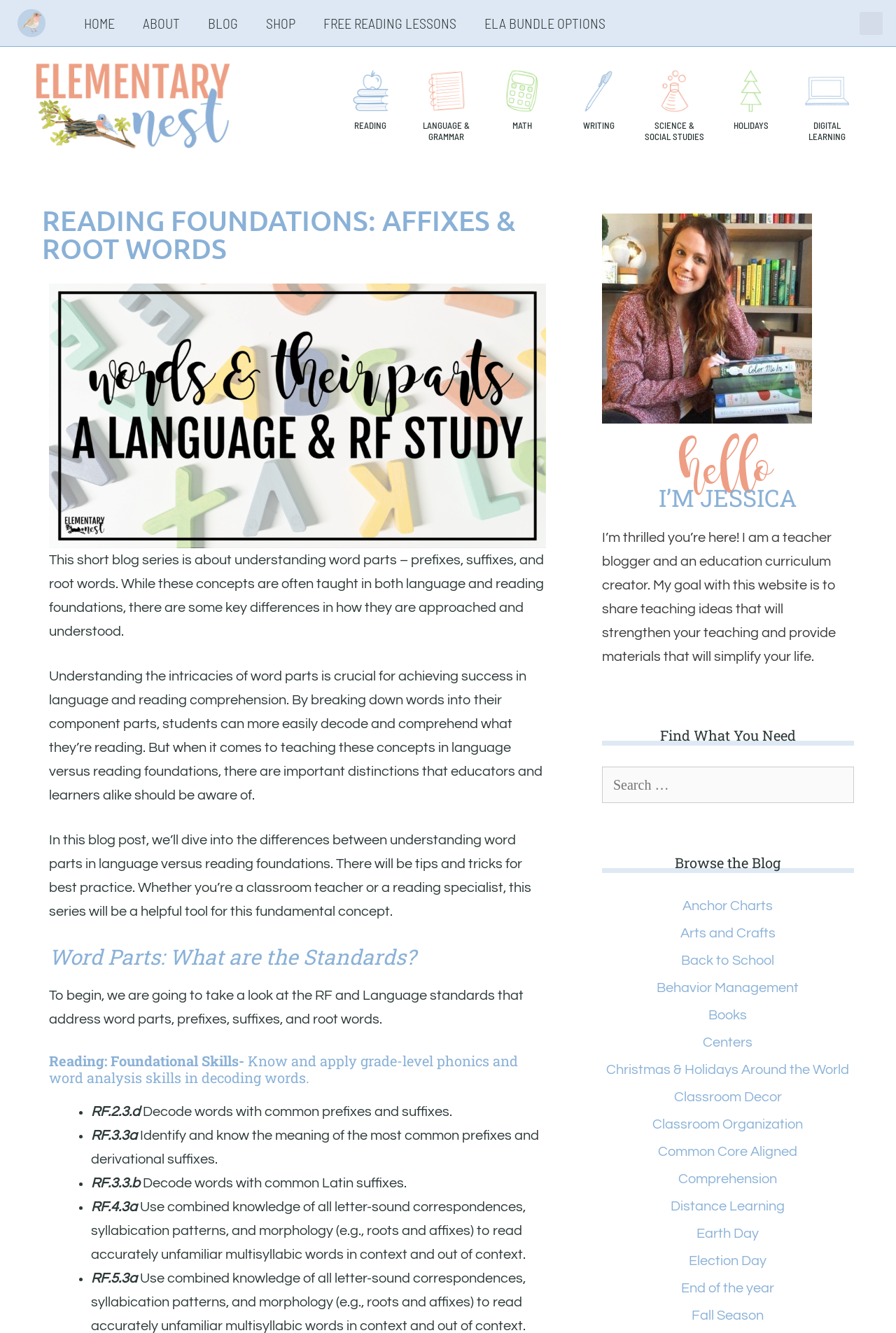What is the primary topic of the blog series?
Relying on the image, give a concise answer in one word or a brief phrase.

word parts